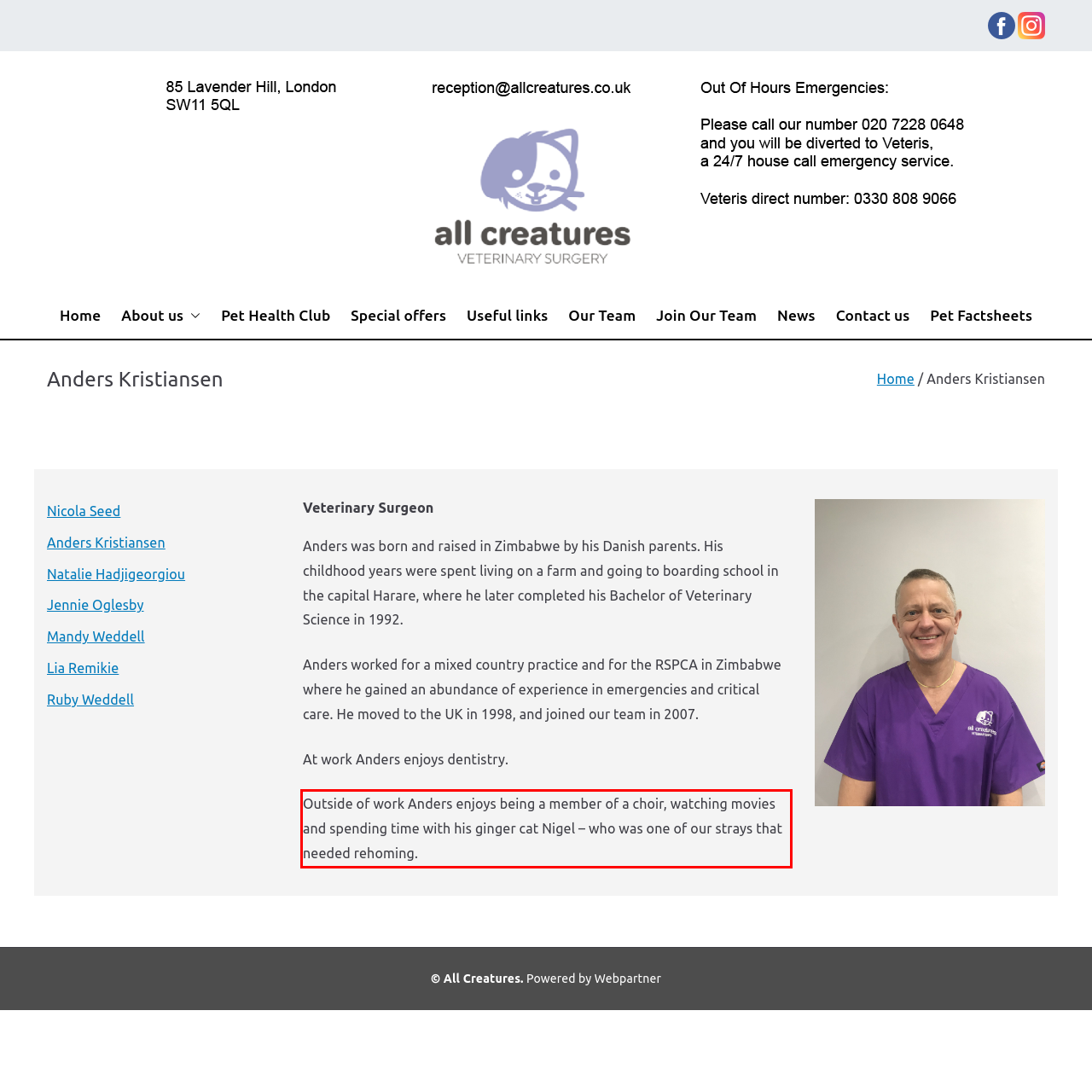Given a screenshot of a webpage containing a red bounding box, perform OCR on the text within this red bounding box and provide the text content.

Outside of work Anders enjoys being a member of a choir, watching movies and spending time with his ginger cat Nigel – who was one of our strays that needed rehoming.